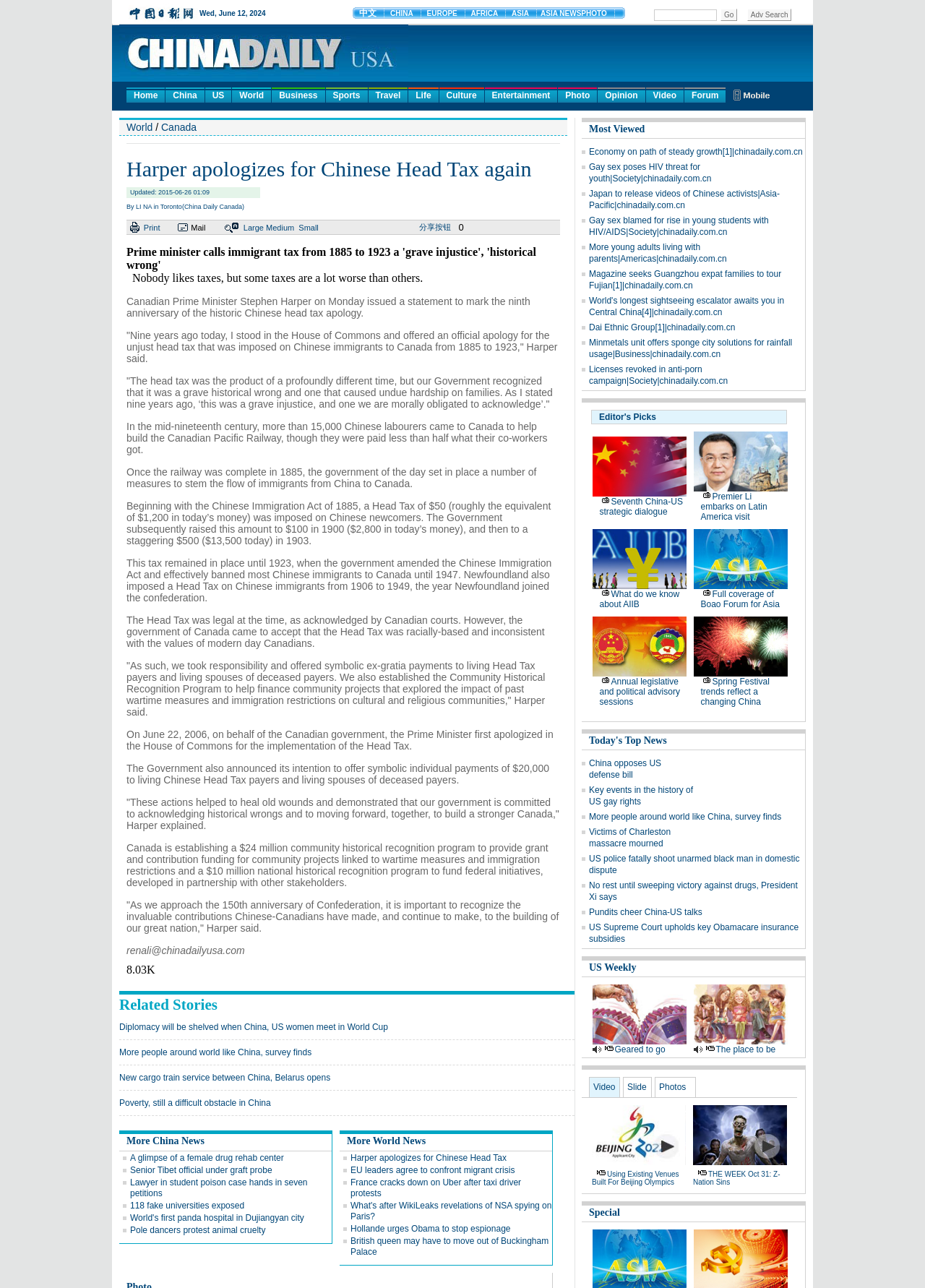Determine the bounding box coordinates of the region that needs to be clicked to achieve the task: "Click the 'Forum' link".

[0.74, 0.068, 0.785, 0.08]